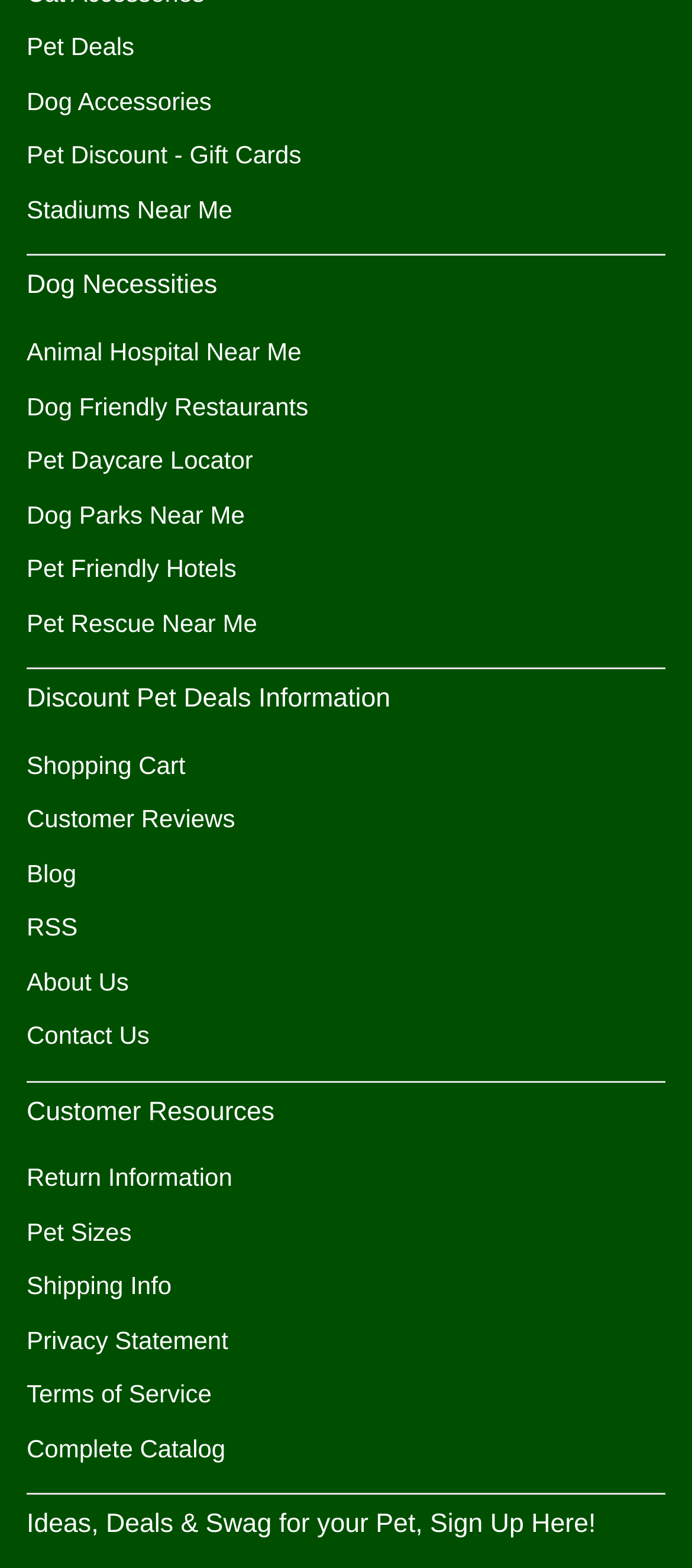Identify the bounding box coordinates for the UI element described as: "Stadiums Near Me". The coordinates should be provided as four floats between 0 and 1: [left, top, right, bottom].

[0.038, 0.124, 0.336, 0.142]